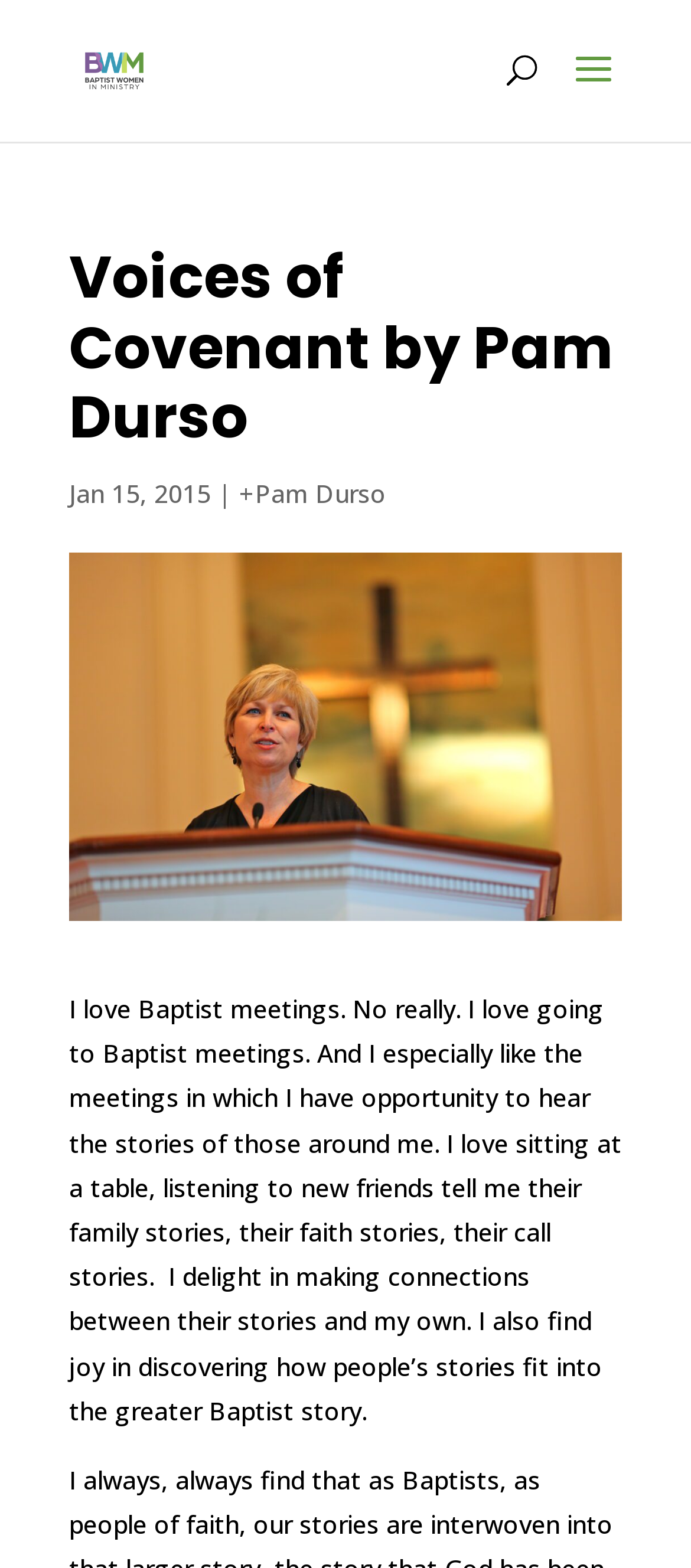Please give a succinct answer to the question in one word or phrase:
What is the organization mentioned in the article?

Baptist Women in Ministry